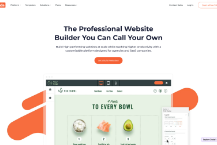What is the level of accessibility of Duda's interface?
Look at the webpage screenshot and answer the question with a detailed explanation.

The interface appears user-friendly, making it accessible to both beginners and experienced developers, which aligns with Duda's mission to empower users in creating stunning online presences, regardless of their technical expertise.